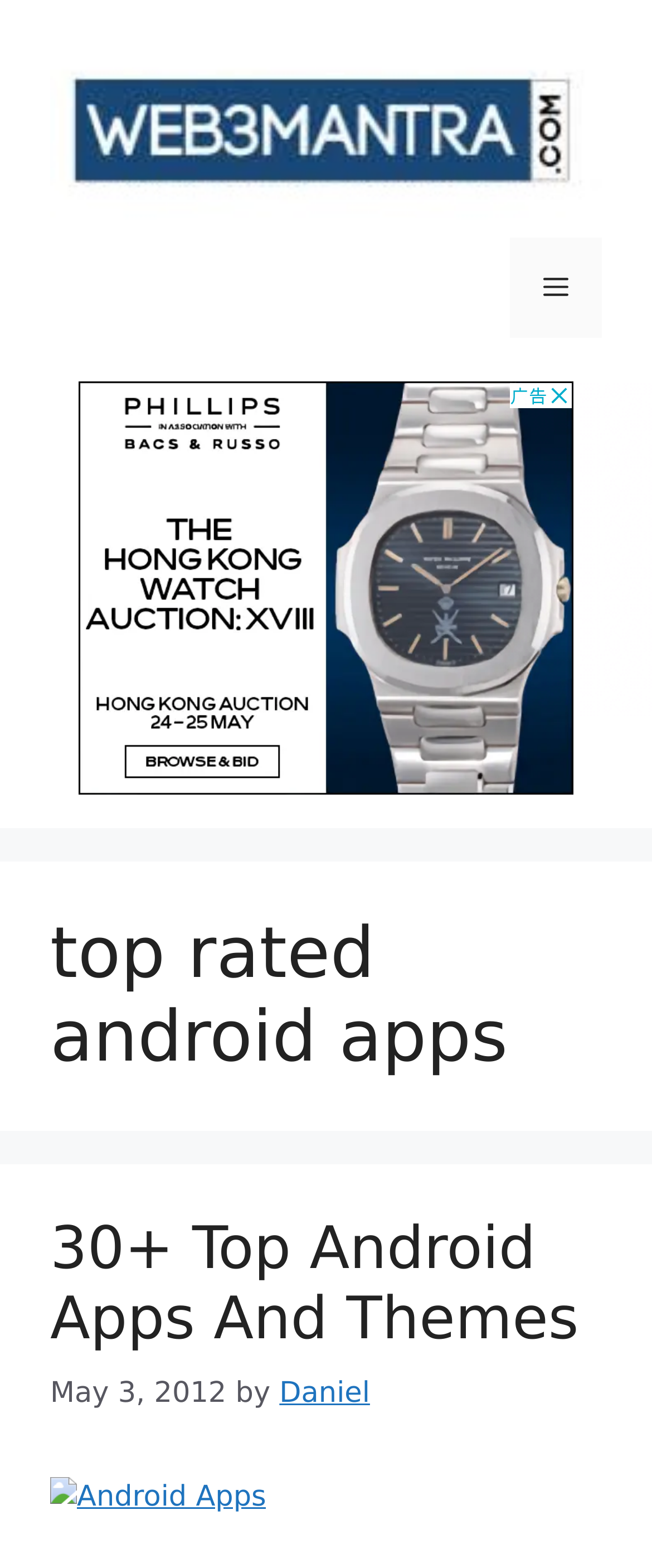Please provide a one-word or short phrase answer to the question:
What is the category of the article?

Android Apps